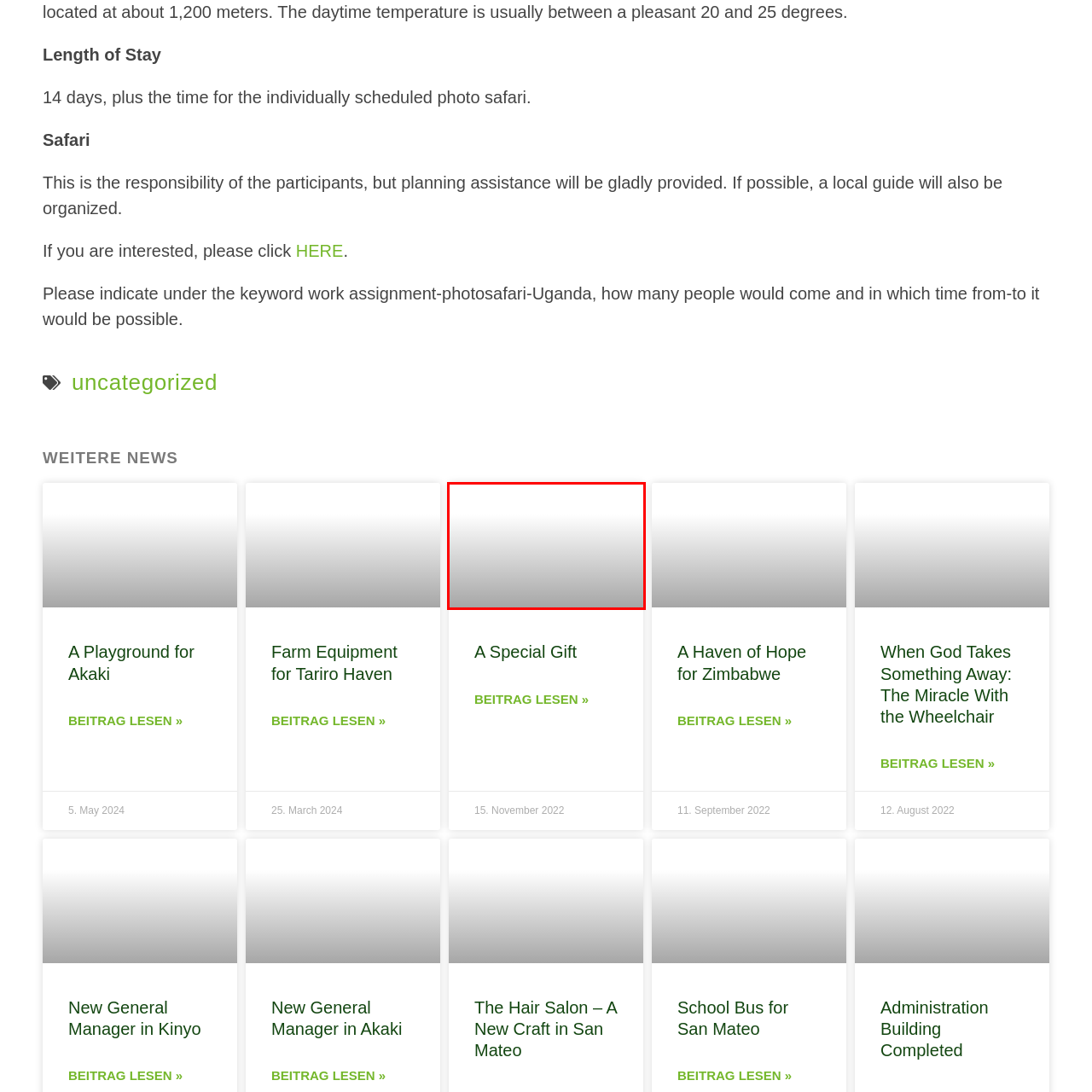Focus on the area marked by the red boundary, What is the event signifying? Answer concisely with a single word or phrase.

Commitment to educational development